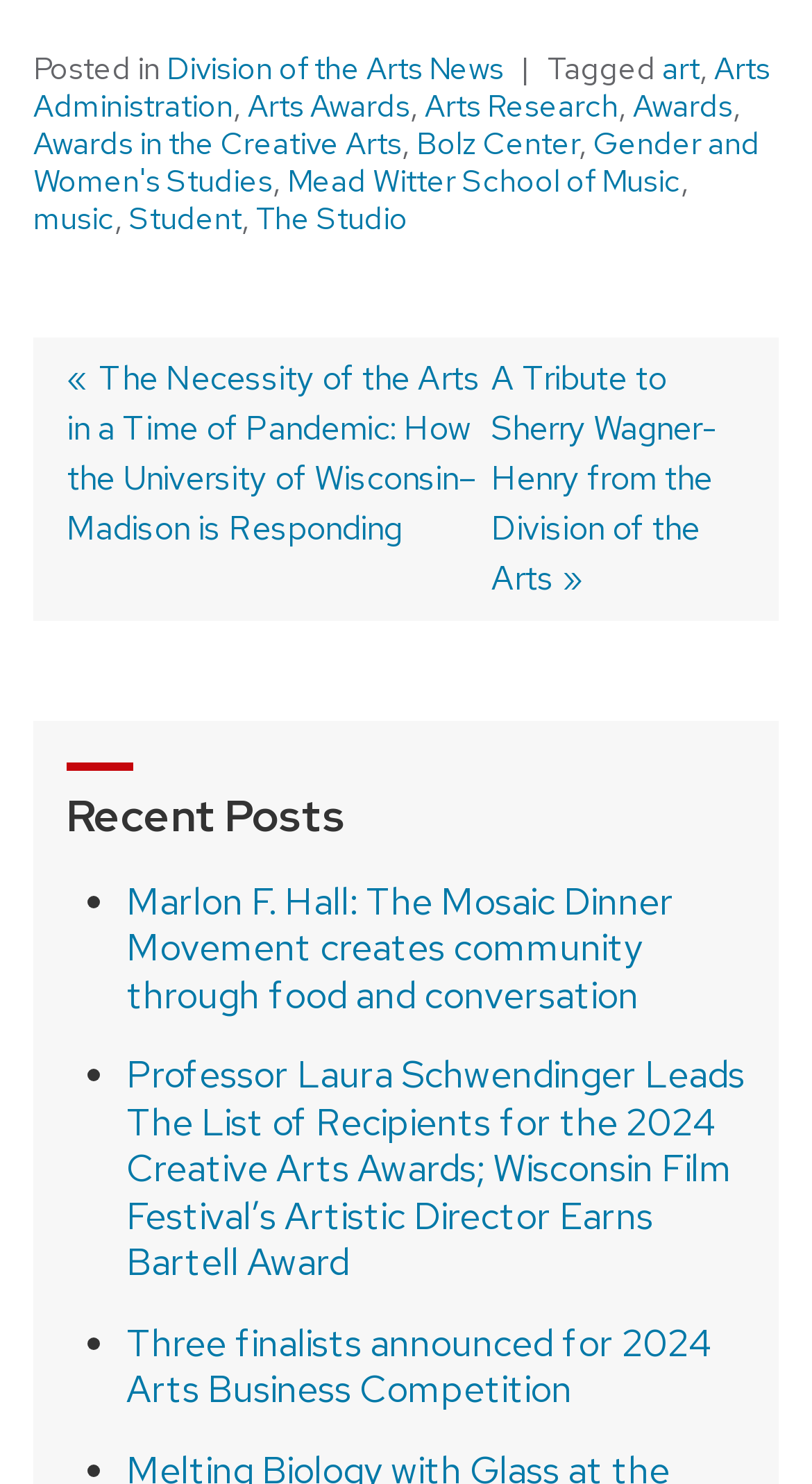Find the bounding box coordinates of the element I should click to carry out the following instruction: "View previous post".

[0.082, 0.24, 0.591, 0.371]